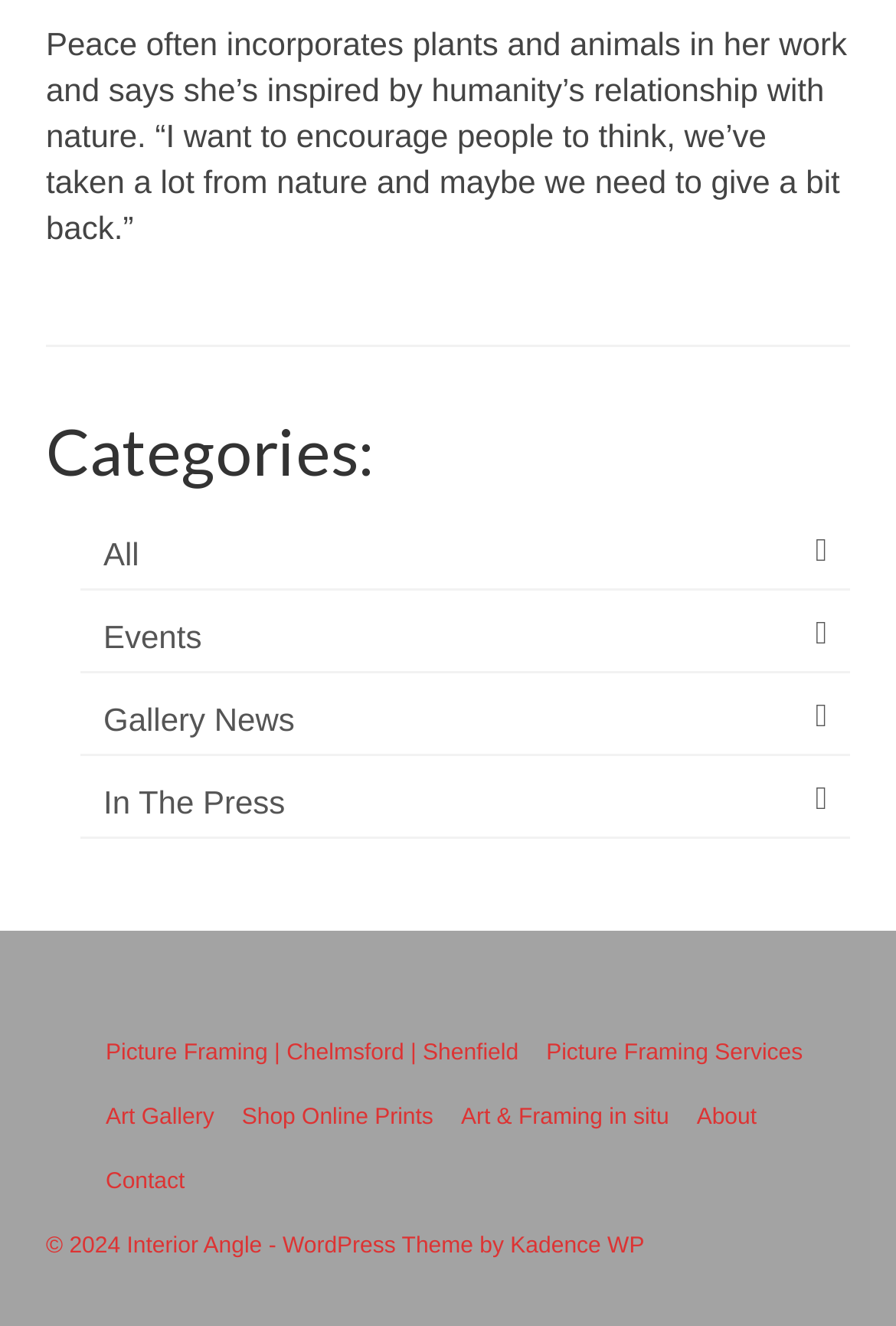Using a single word or phrase, answer the following question: 
What categories are listed on the webpage?

All, Events, Gallery News, In The Press